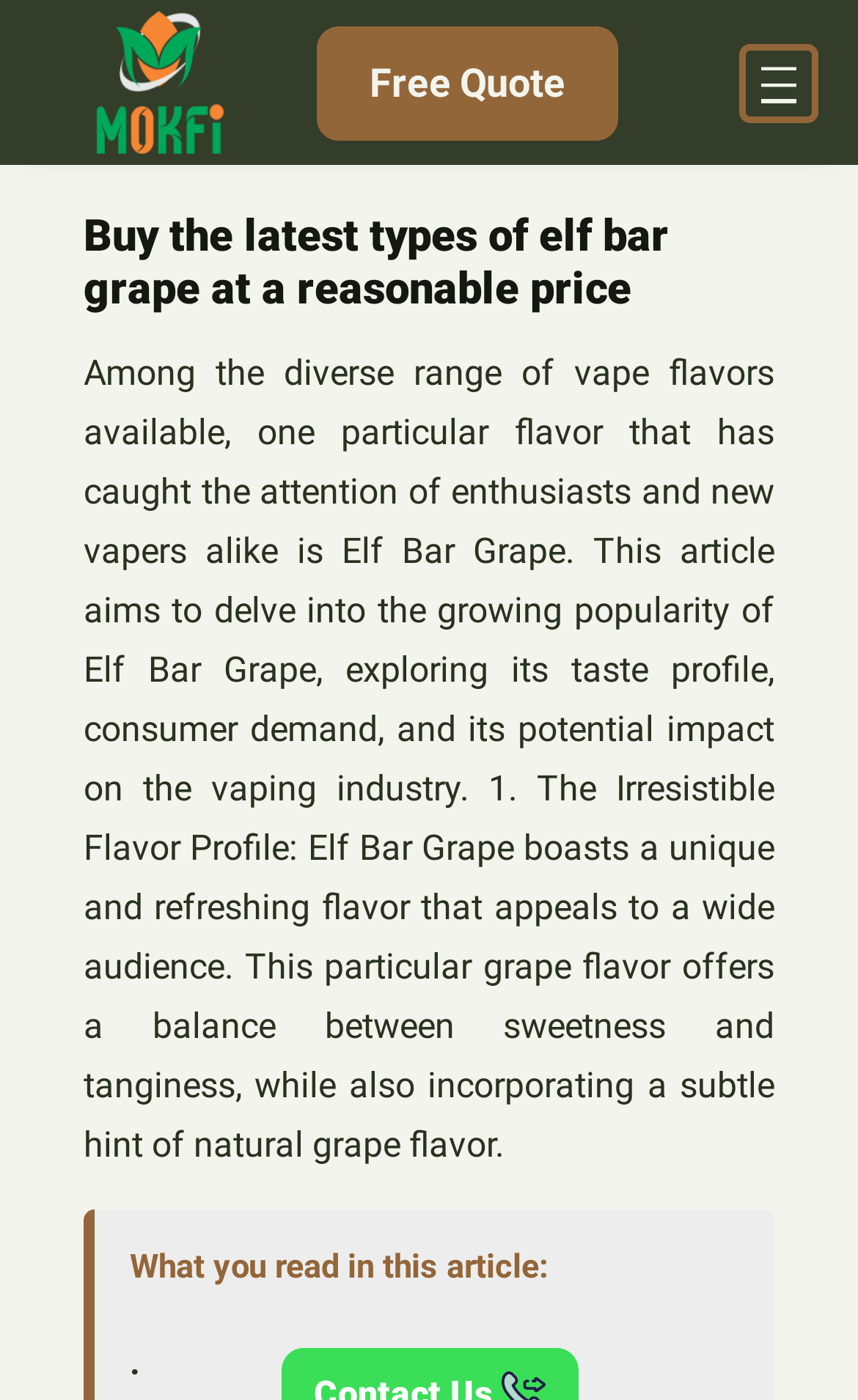Determine which piece of text is the heading of the webpage and provide it.

Buy the latest types of elf bar grape at a reasonable price